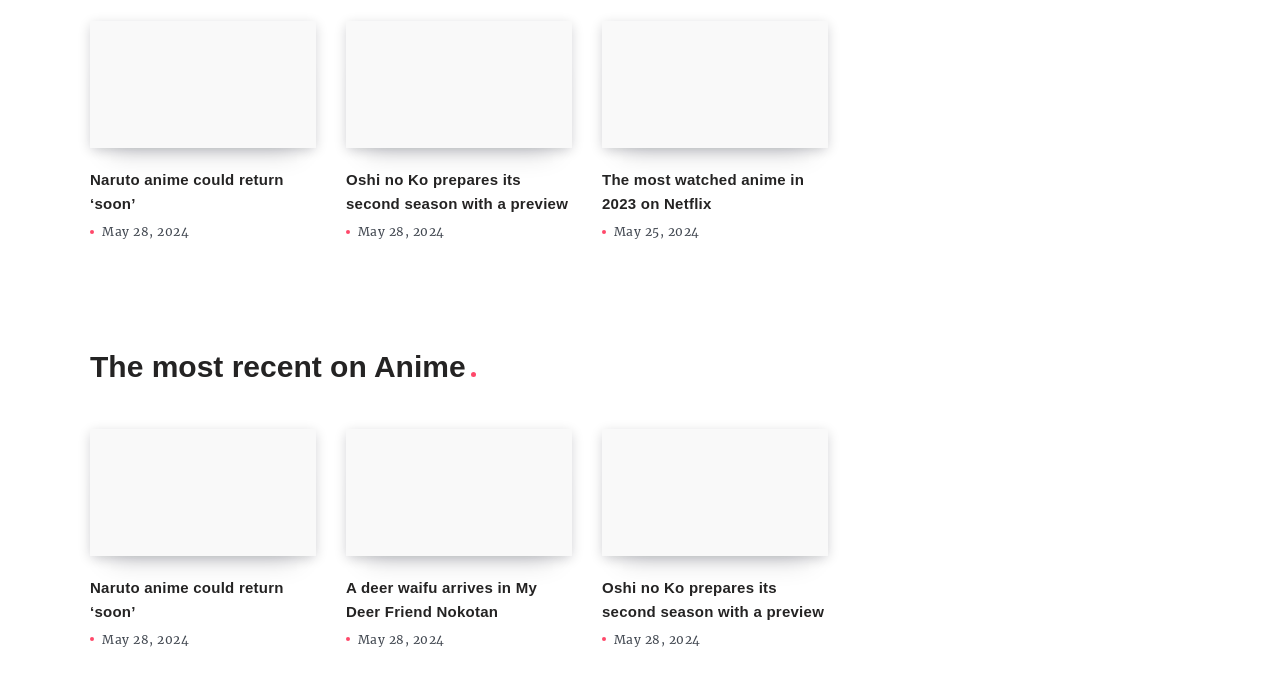Please answer the following question using a single word or phrase: What is the topic of the webpage?

Anime